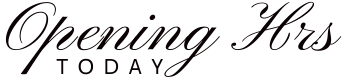What is the overarching theme of the webpage?
Refer to the screenshot and respond with a concise word or phrase.

Providing essential information for shoppers